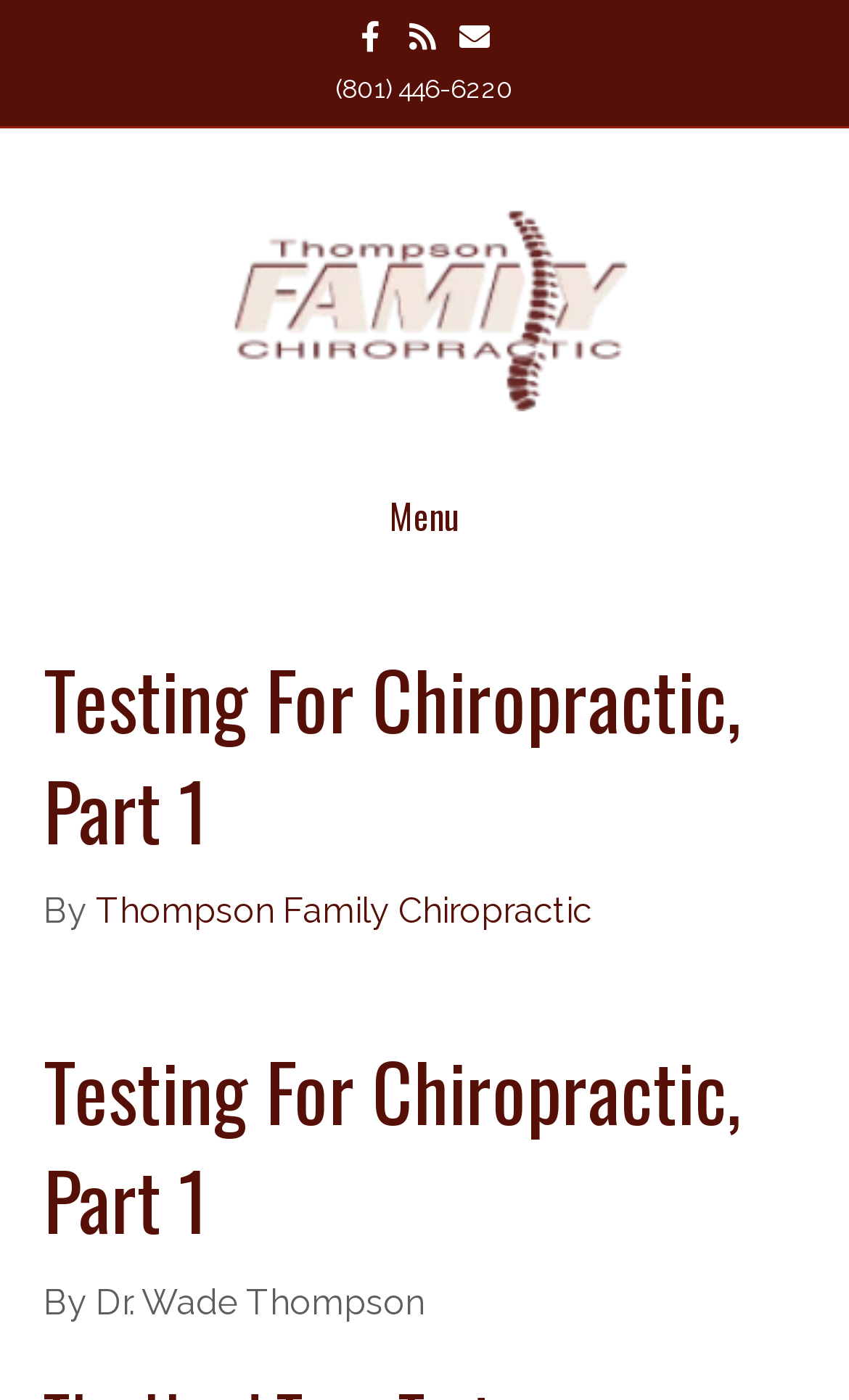Who is the author of the article?
From the image, respond with a single word or phrase.

Dr. Wade Thompson